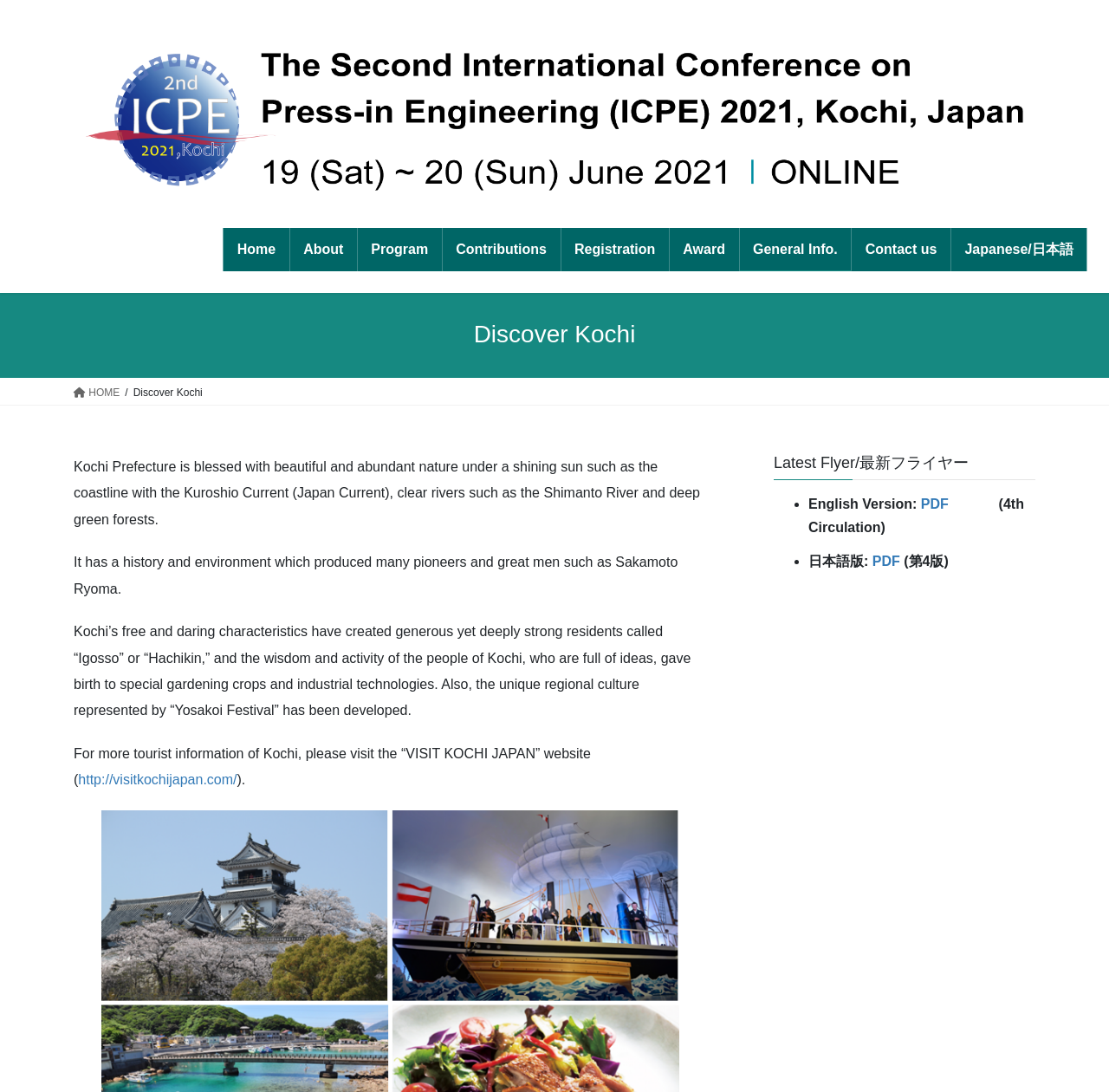Locate the bounding box coordinates of the area where you should click to accomplish the instruction: "Login to the account".

None